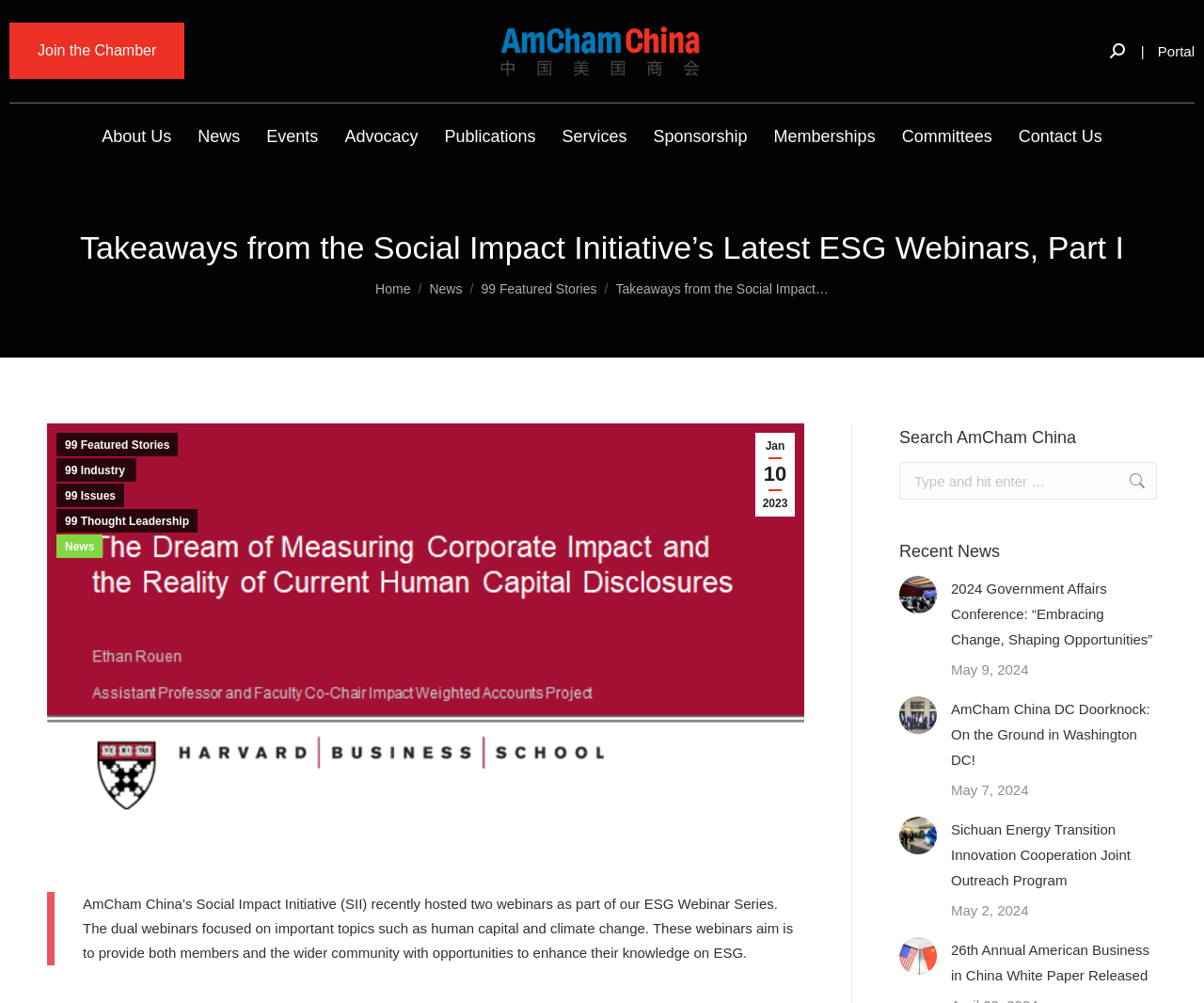Please determine the bounding box coordinates of the element to click in order to execute the following instruction: "Click the 'About Us' button". The coordinates should be four float numbers between 0 and 1, specified as [left, top, right, bottom].

[0.074, 0.103, 0.153, 0.169]